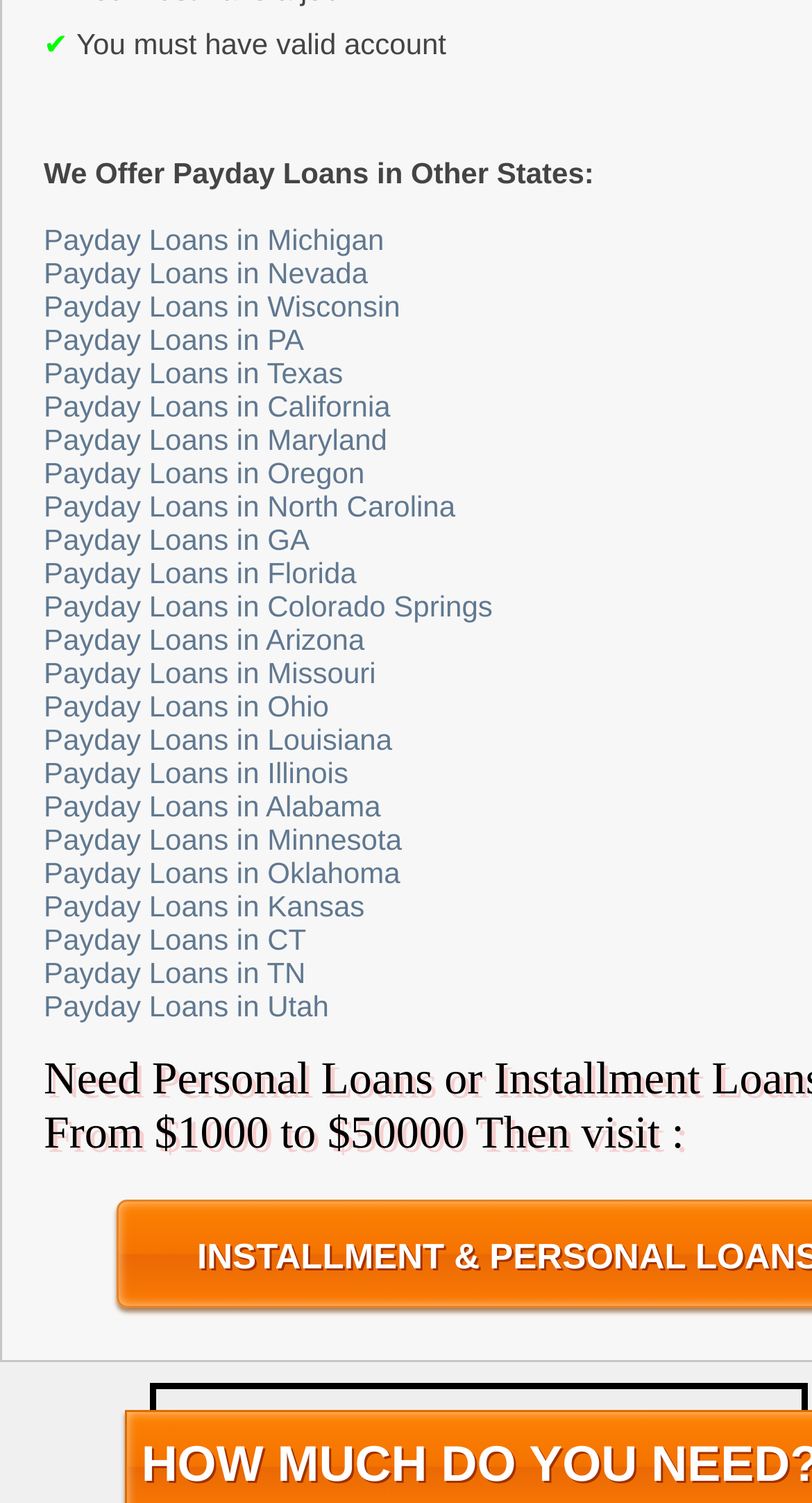What is the first state listed for payday loans?
Please provide a single word or phrase as the answer based on the screenshot.

Michigan